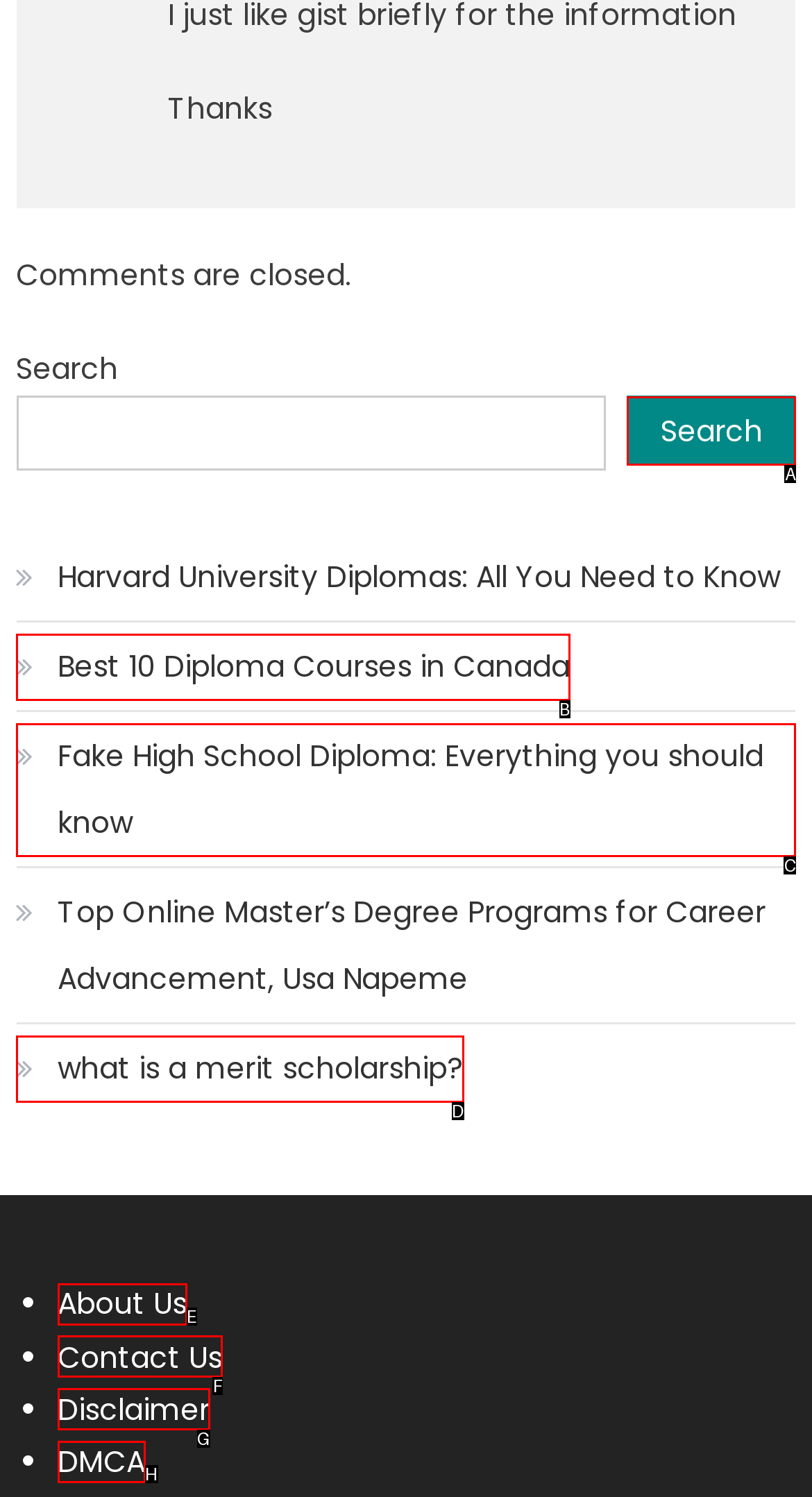Which lettered option should be clicked to achieve the task: Contact Us? Choose from the given choices.

F